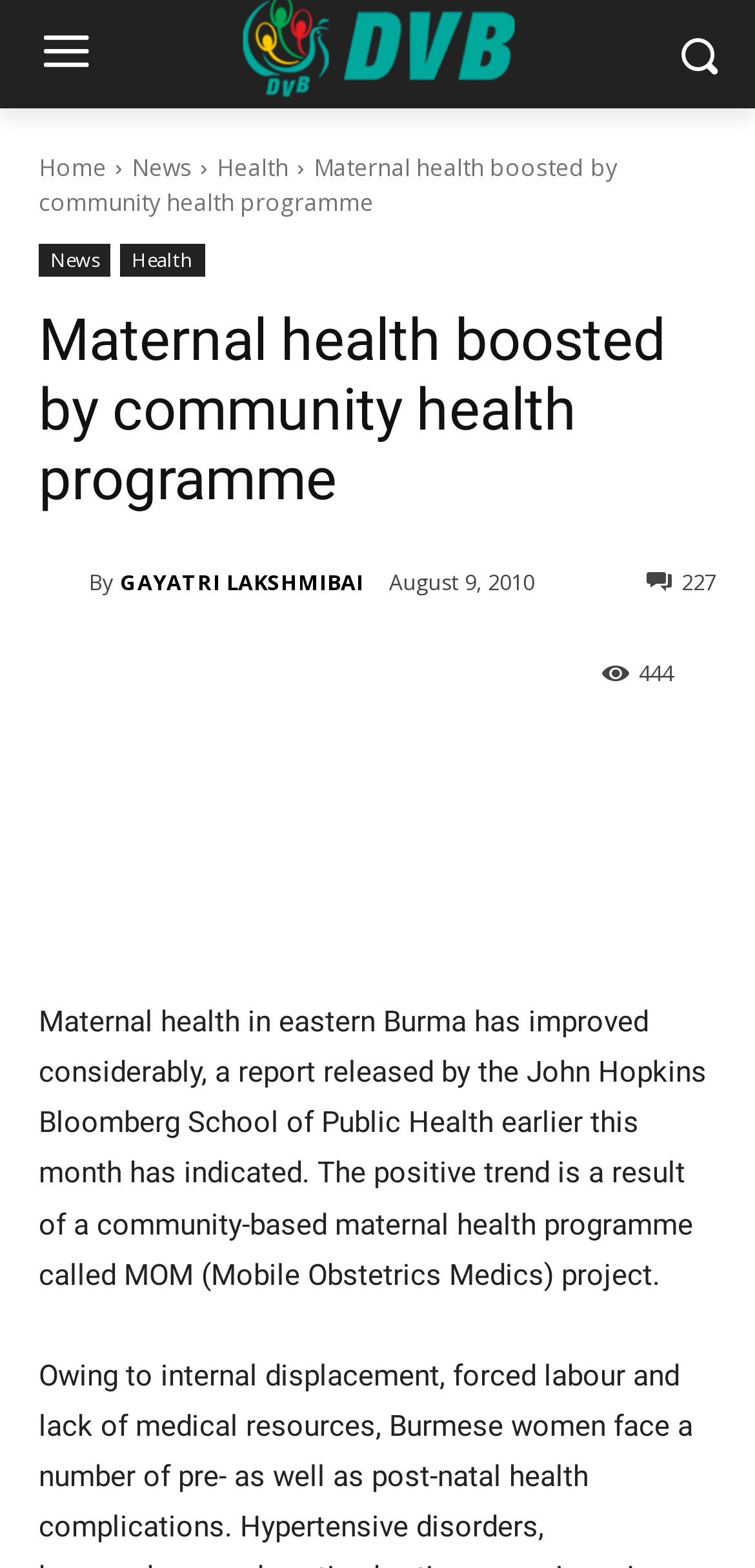Based on the image, please elaborate on the answer to the following question:
What is the name of the community-based maternal health programme?

The answer can be found in the paragraph of text that describes the report's findings, which mentions a community-based maternal health programme called MOM (Mobile Obstetrics Medics) project.